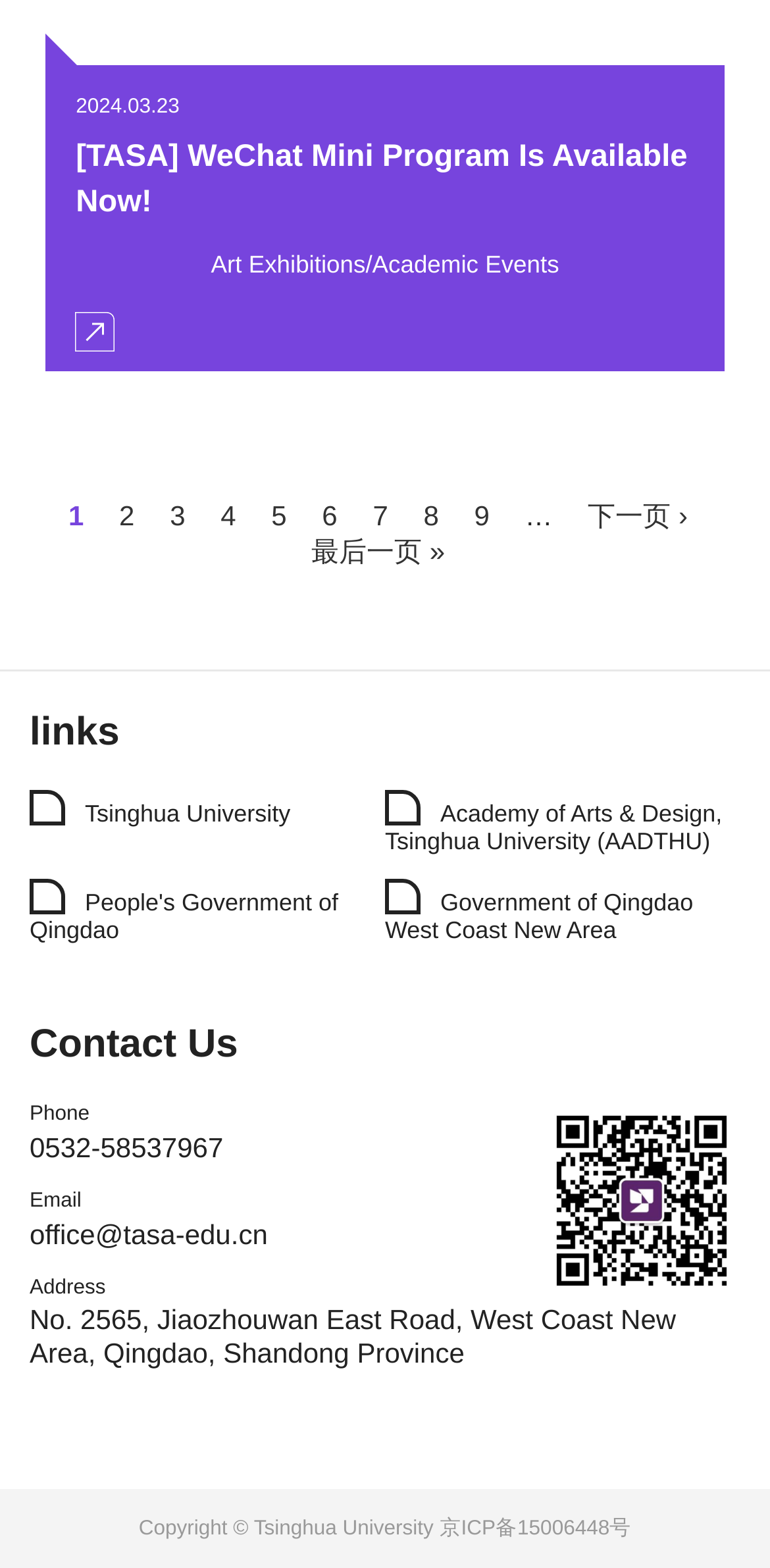Identify the bounding box coordinates for the element that needs to be clicked to fulfill this instruction: "Go to Home page". Provide the coordinates in the format of four float numbers between 0 and 1: [left, top, right, bottom].

None